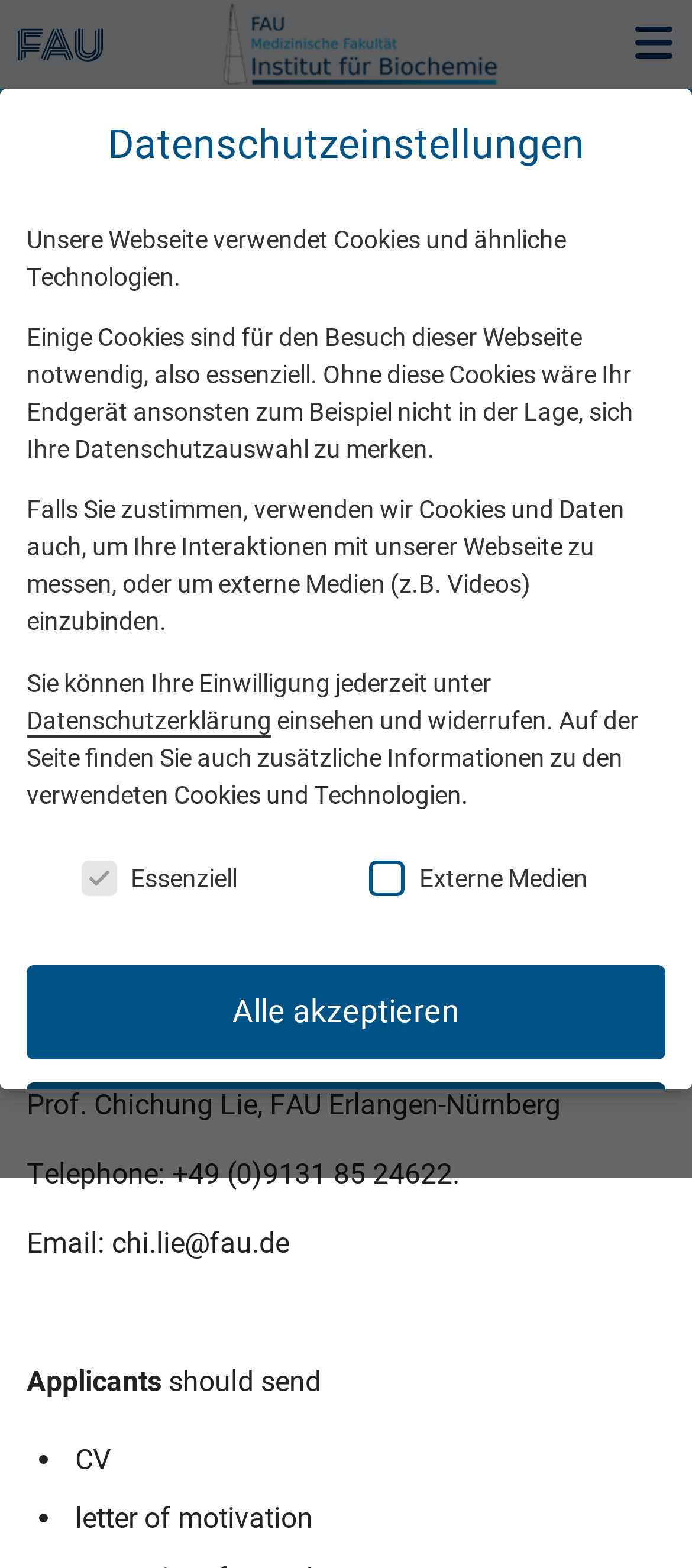Identify the bounding box coordinates of the clickable region to carry out the given instruction: "View the PhD student position details".

[0.038, 0.446, 0.946, 0.495]